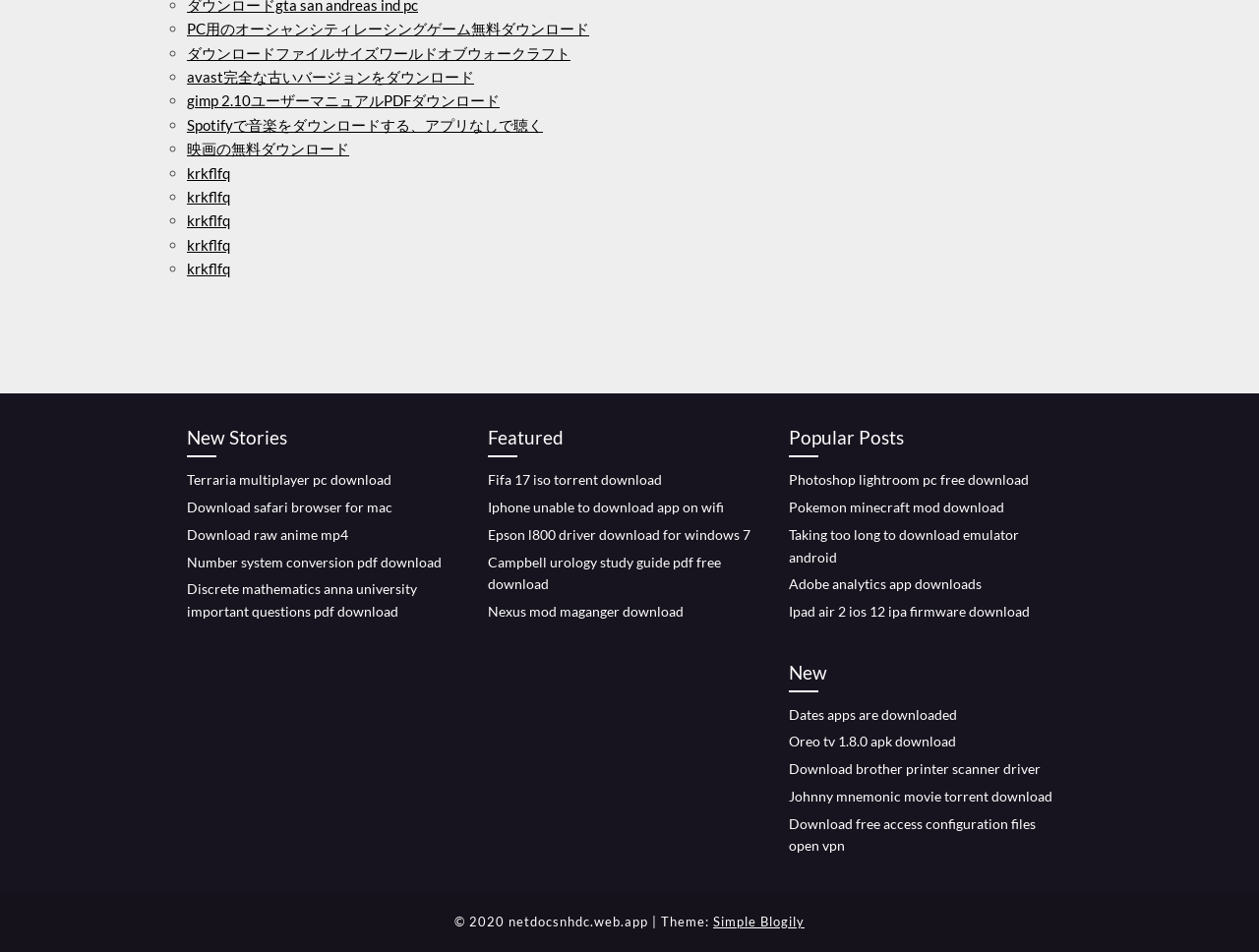Provide a brief response in the form of a single word or phrase:
What is the copyright year of the website?

2020